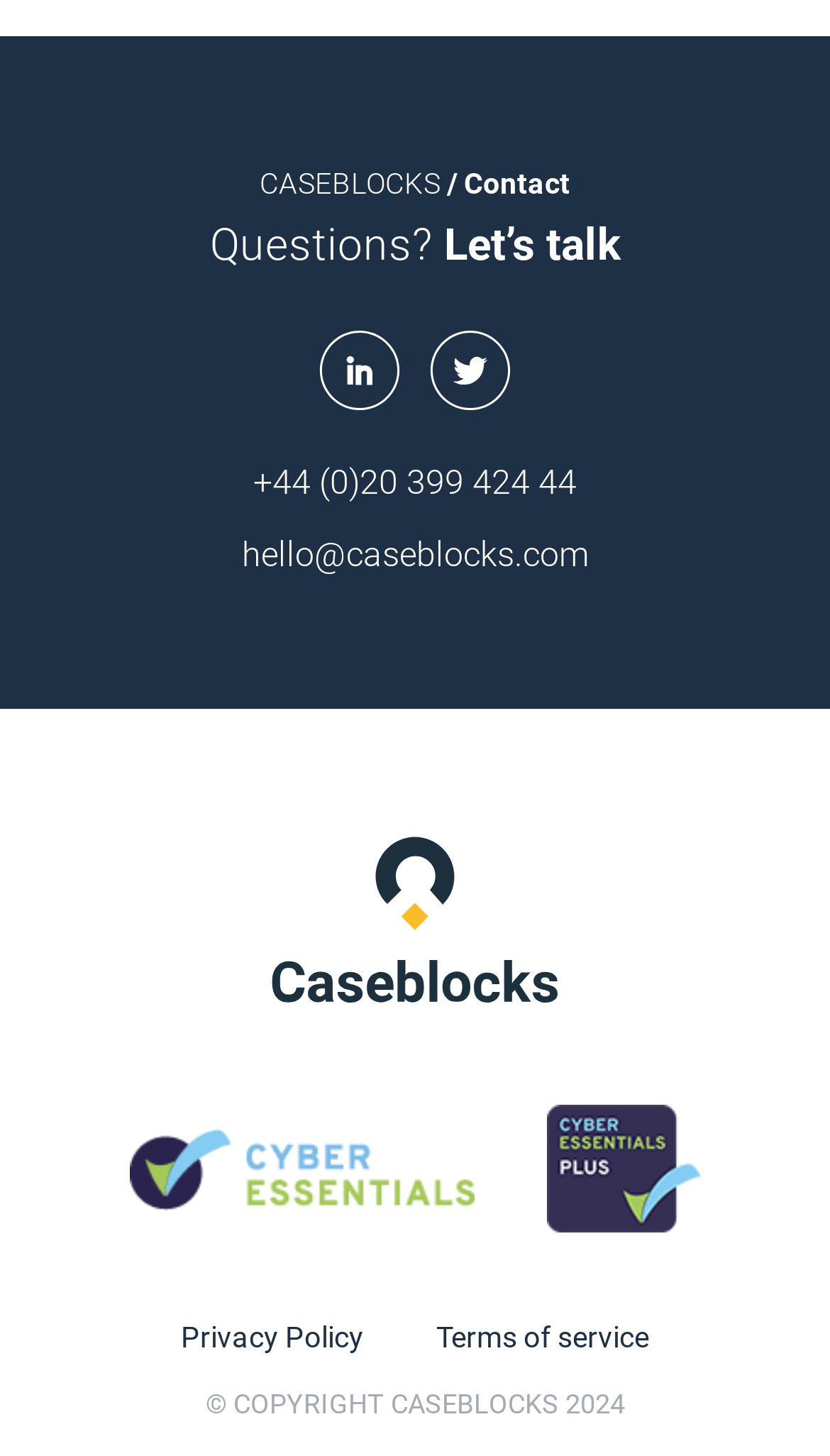What is the copyright year of Caseblocks?
Answer the question using a single word or phrase, according to the image.

2024